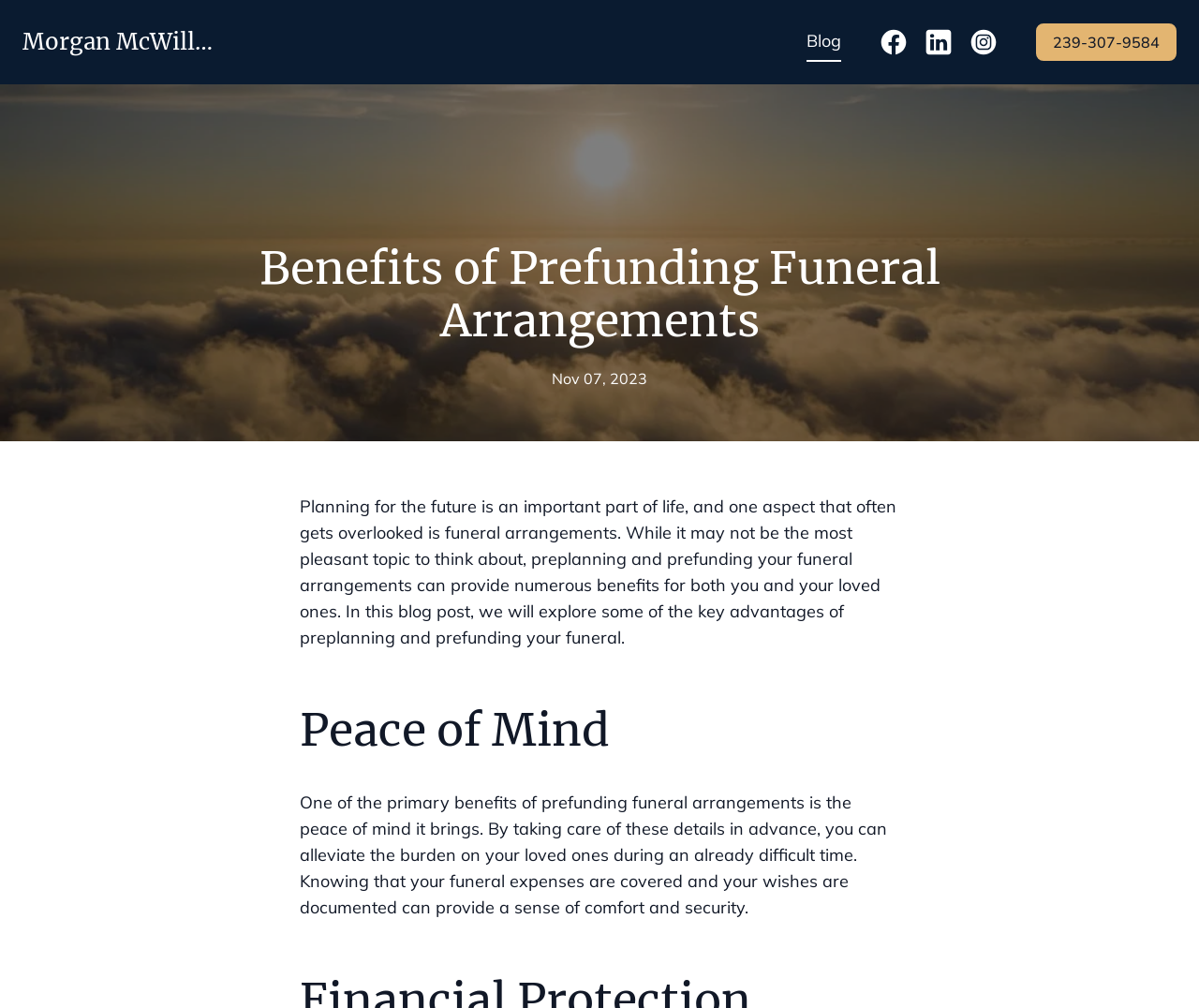What is the purpose of preplanning funeral arrangements?
Offer a detailed and exhaustive answer to the question.

The purpose of preplanning funeral arrangements is to alleviate the burden on loved ones during an already difficult time, as mentioned in the paragraph on the webpage.